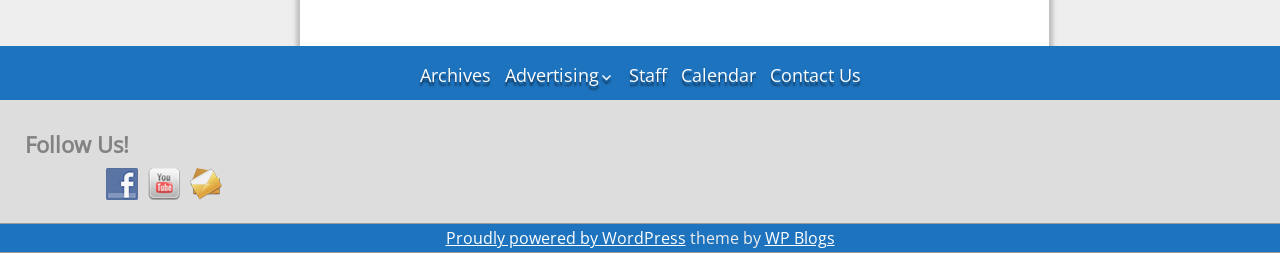What is the name of the content management system used?
Using the screenshot, give a one-word or short phrase answer.

WordPress